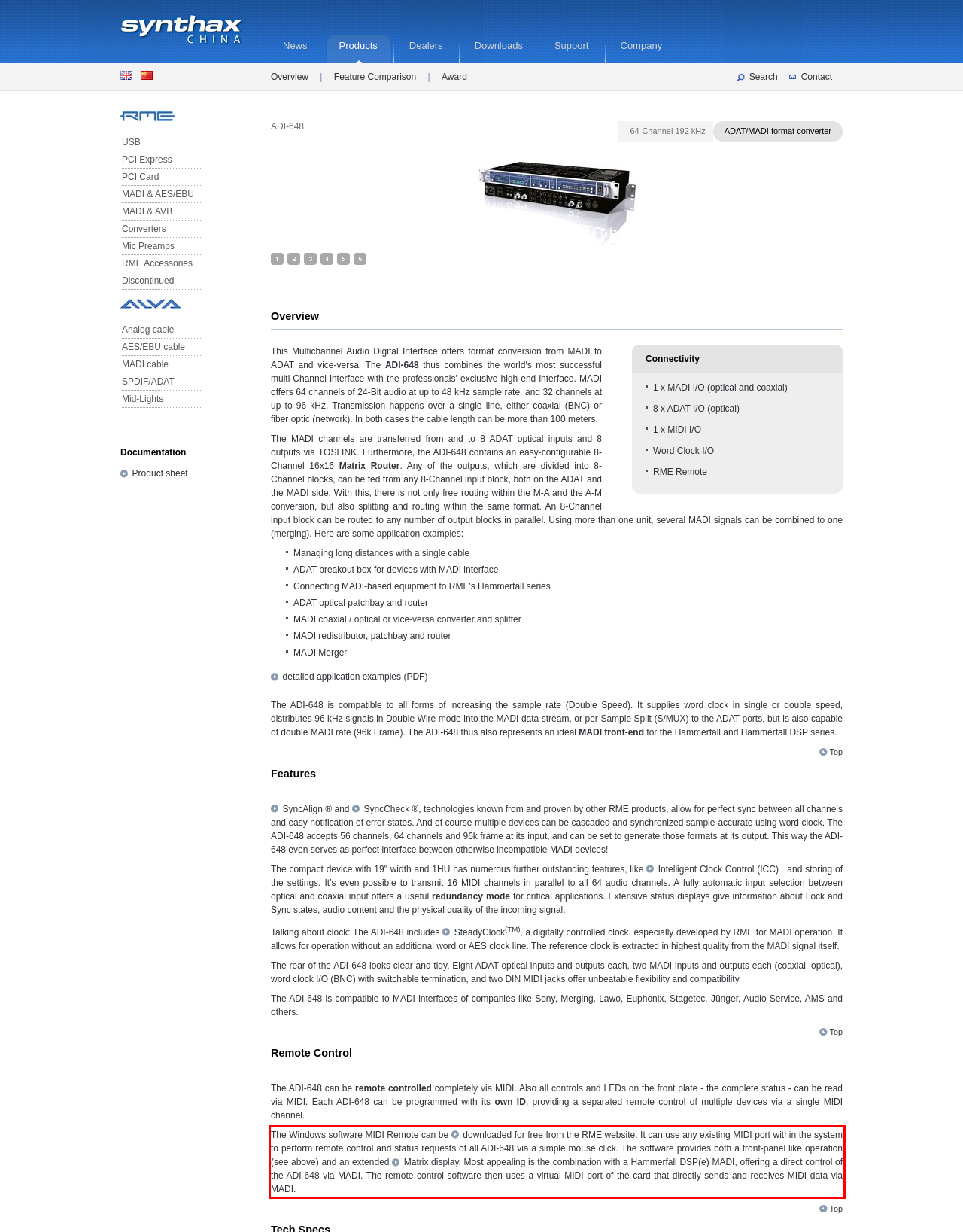You are provided with a screenshot of a webpage that includes a UI element enclosed in a red rectangle. Extract the text content inside this red rectangle.

The Windows software MIDI Remote can be downloaded for free from the RME website. It can use any existing MIDI port within the system to perform remote control and status requests of all ADI-648 via a simple mouse click. The software provides both a front-panel like operation (see above) and an extended Matrix display. Most appealing is the combination with a Hammerfall DSP(e) MADI, offering a direct control of the ADI-648 via MADI. The remote control software then uses a virtual MIDI port of the card that directly sends and receives MIDI data via MADI.